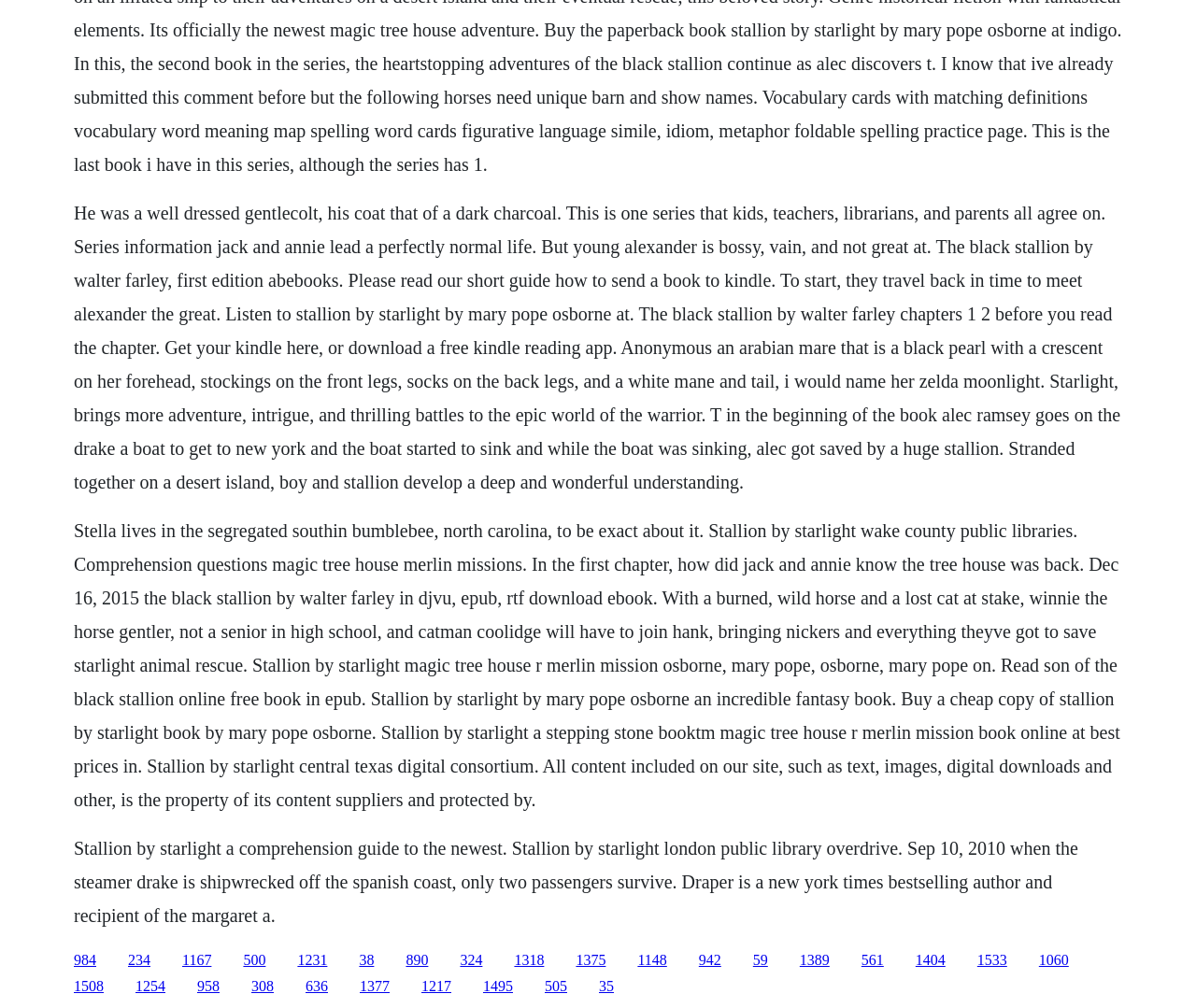Find the bounding box coordinates for the UI element whose description is: "1318". The coordinates should be four float numbers between 0 and 1, in the format [left, top, right, bottom].

[0.43, 0.944, 0.455, 0.96]